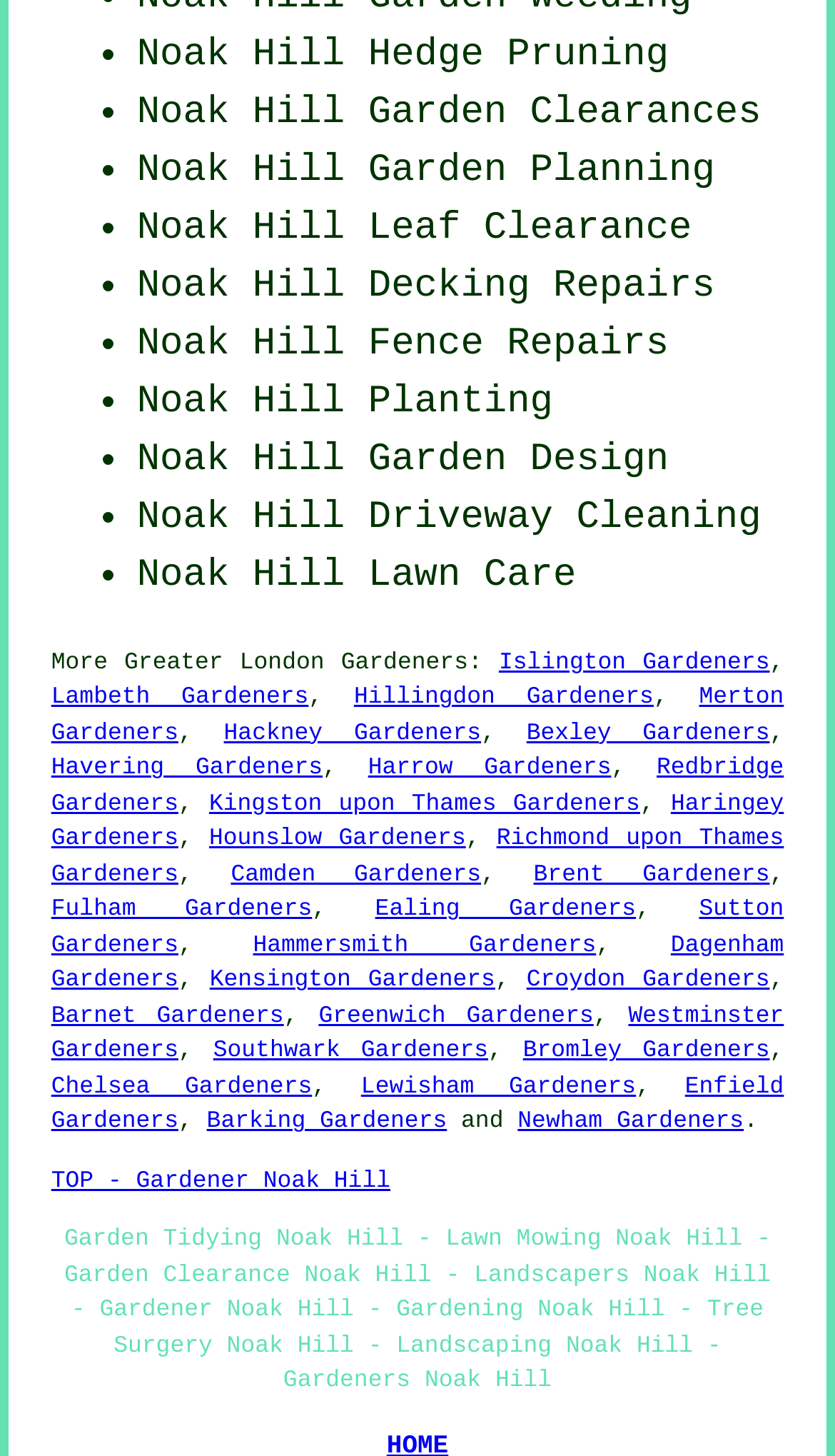What is the purpose of the 'More' button?
Using the screenshot, give a one-word or short phrase answer.

To show more links